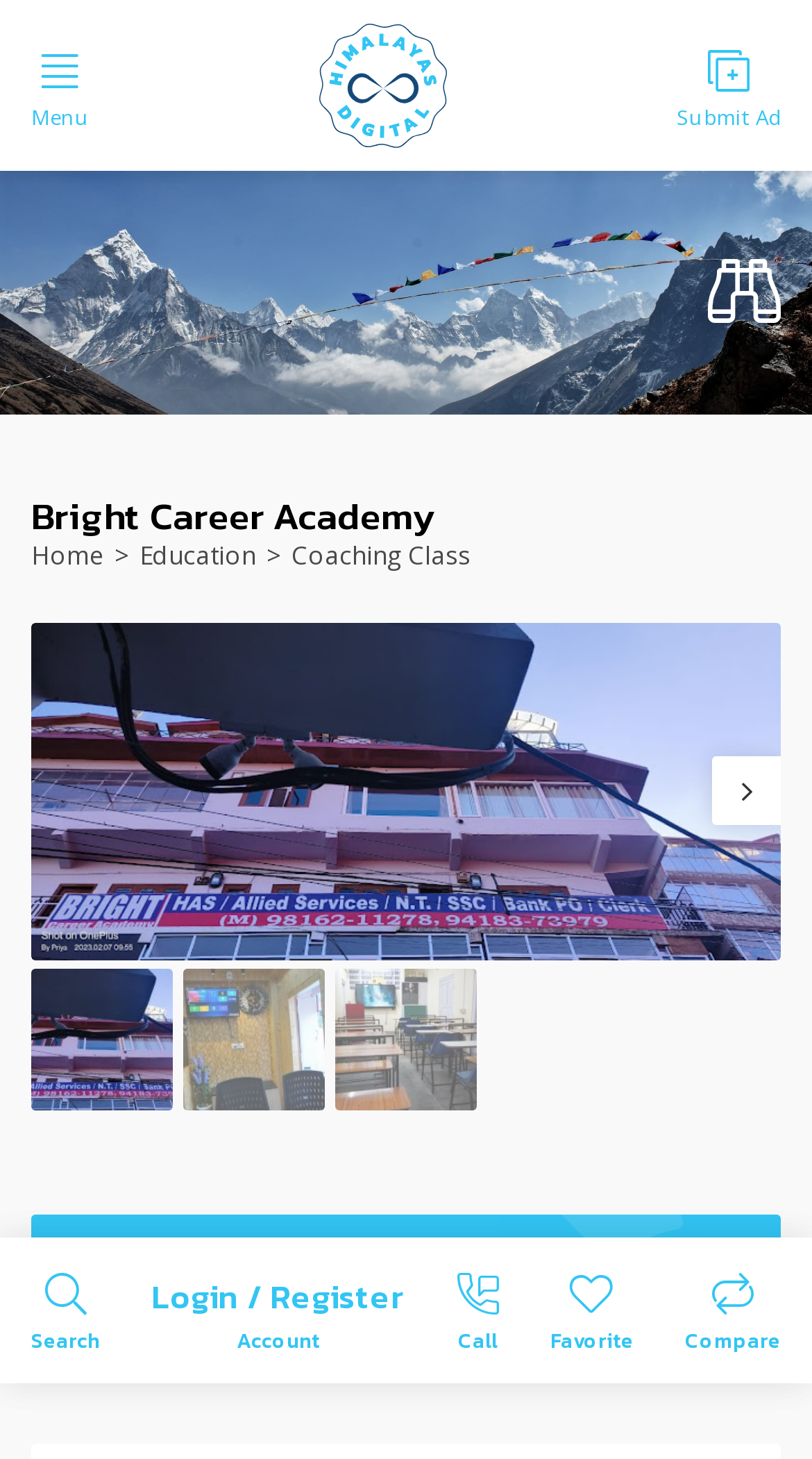Find the bounding box coordinates of the clickable region needed to perform the following instruction: "Go to the home page". The coordinates should be provided as four float numbers between 0 and 1, i.e., [left, top, right, bottom].

[0.038, 0.365, 0.128, 0.399]